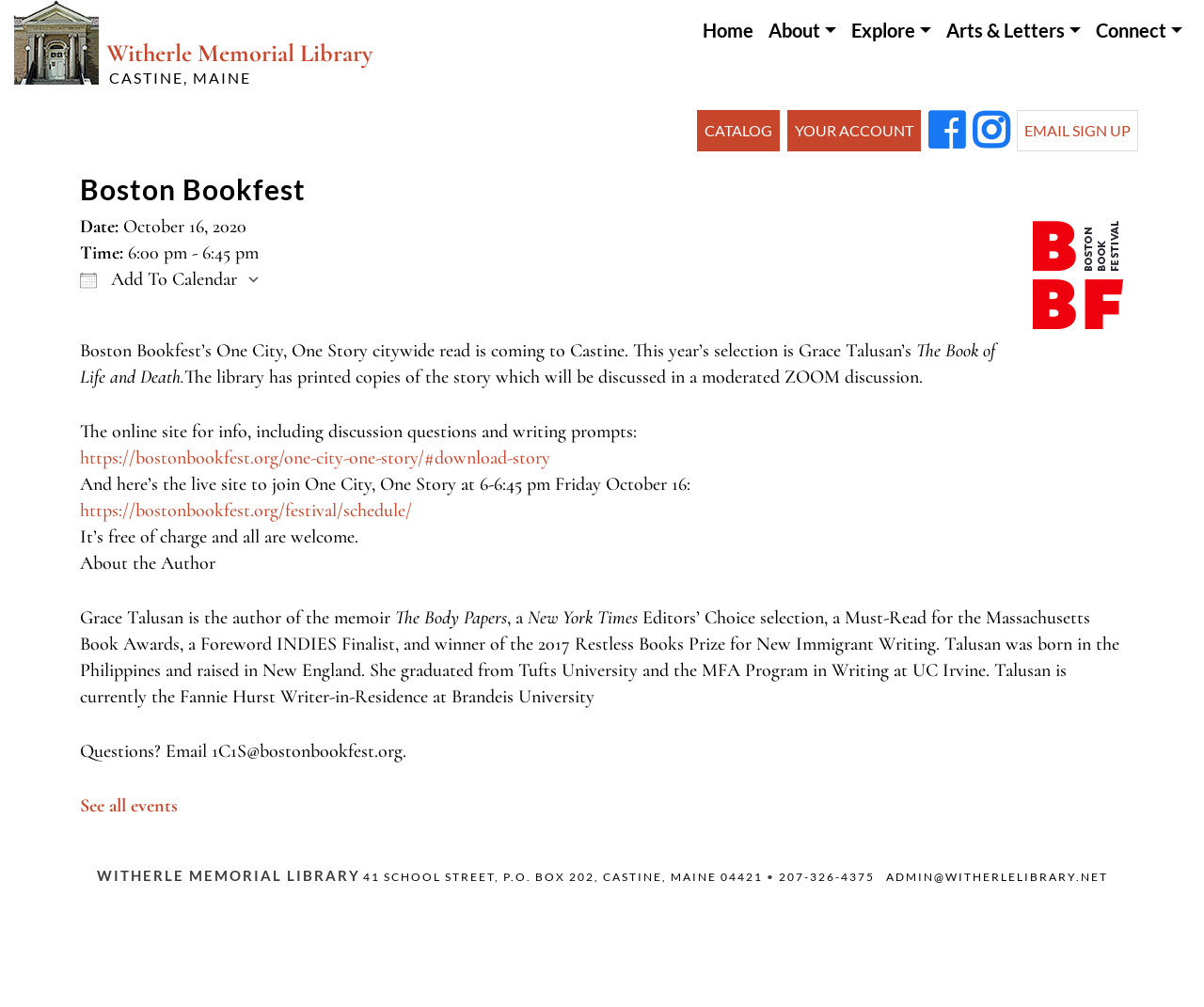What is the contact email for questions about the event?
Provide an in-depth and detailed explanation in response to the question.

I found the answer by looking at the article section of the webpage, where there is a paragraph with contact information for questions about the event. The contact email is specified as '1C1S@bostonbookfest.org'.